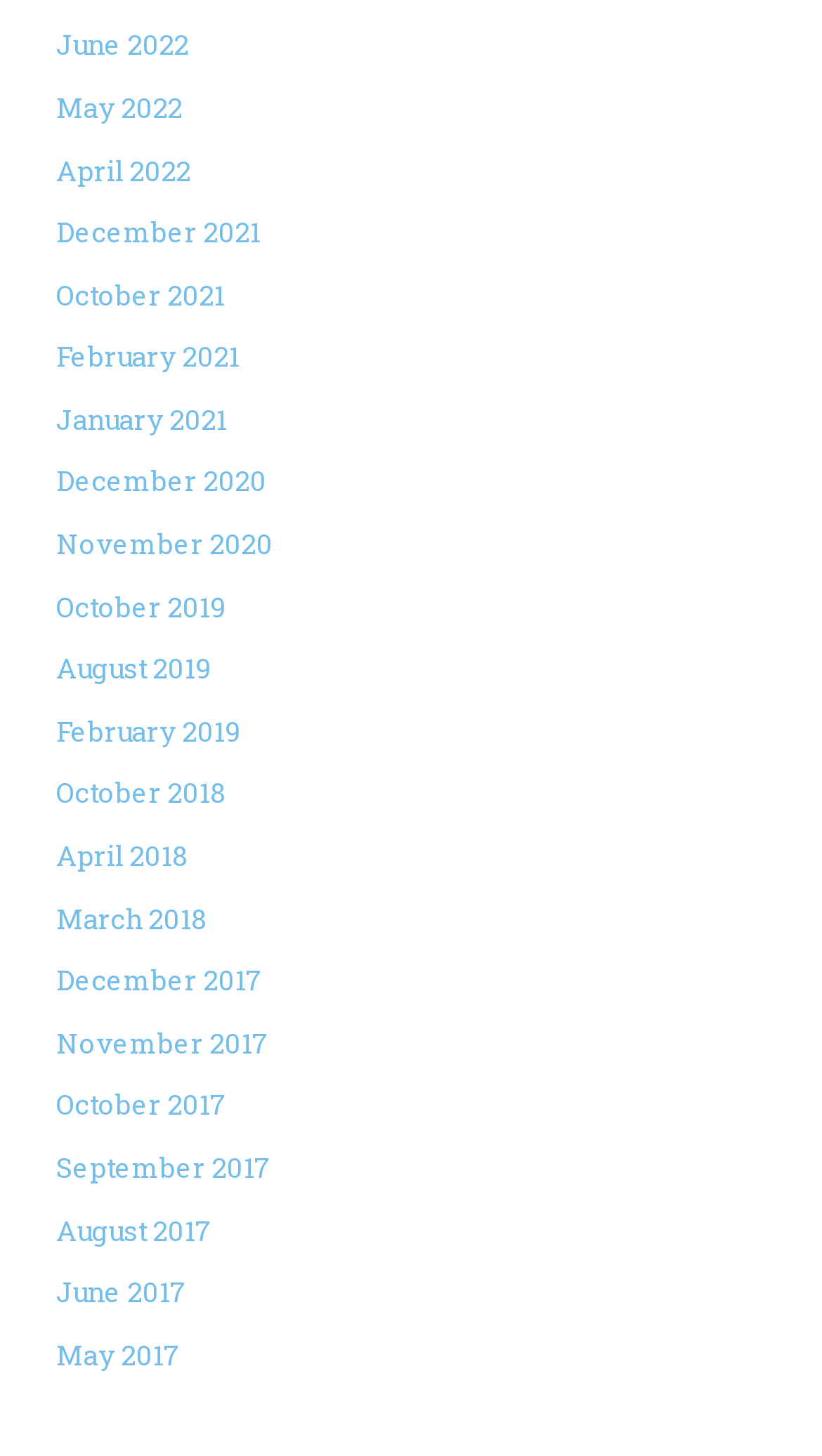Reply to the question with a single word or phrase:
What year has the most months listed?

2017